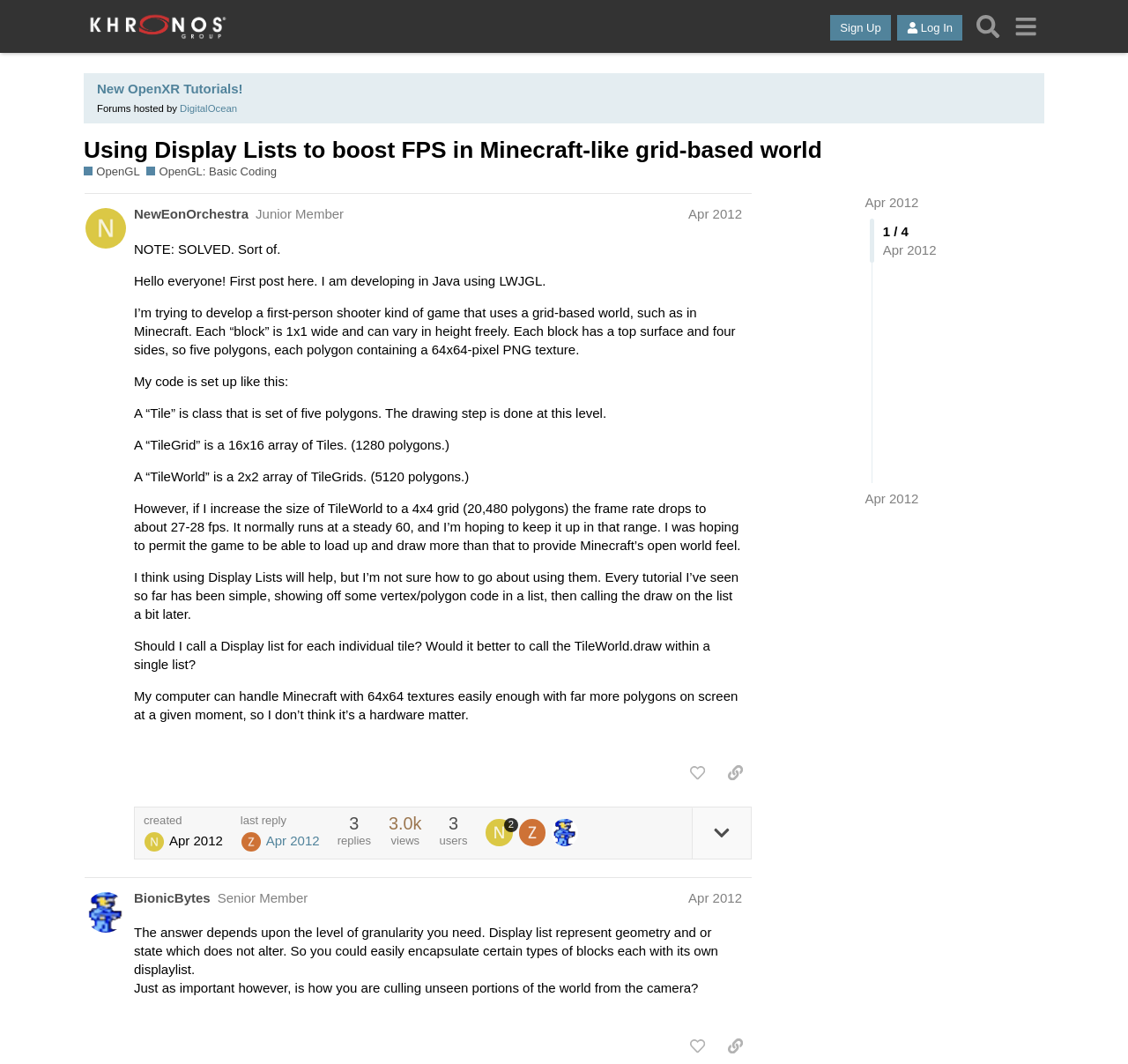What is the purpose of using Display Lists?
Provide a concise answer using a single word or phrase based on the image.

To improve FPS